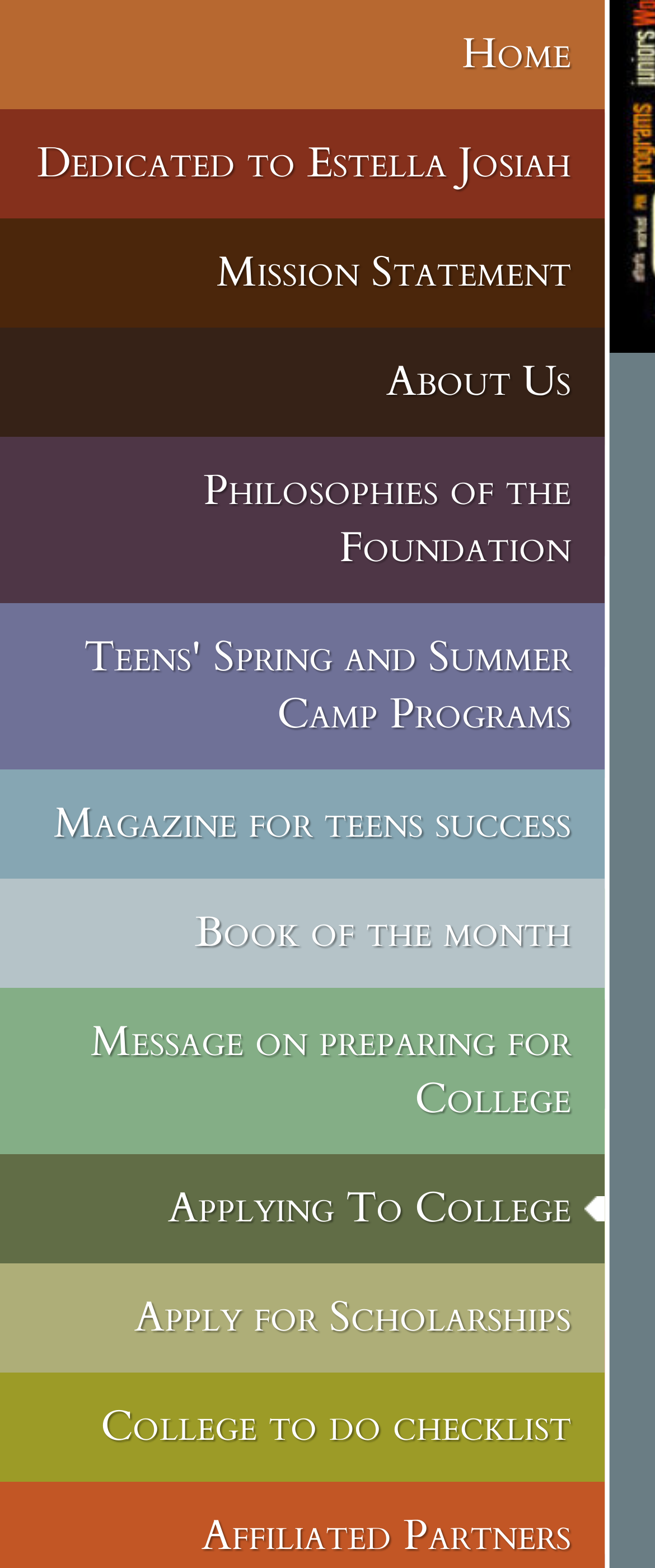What is the focus of the webpage?
Answer the question based on the image using a single word or a brief phrase.

Applying To College